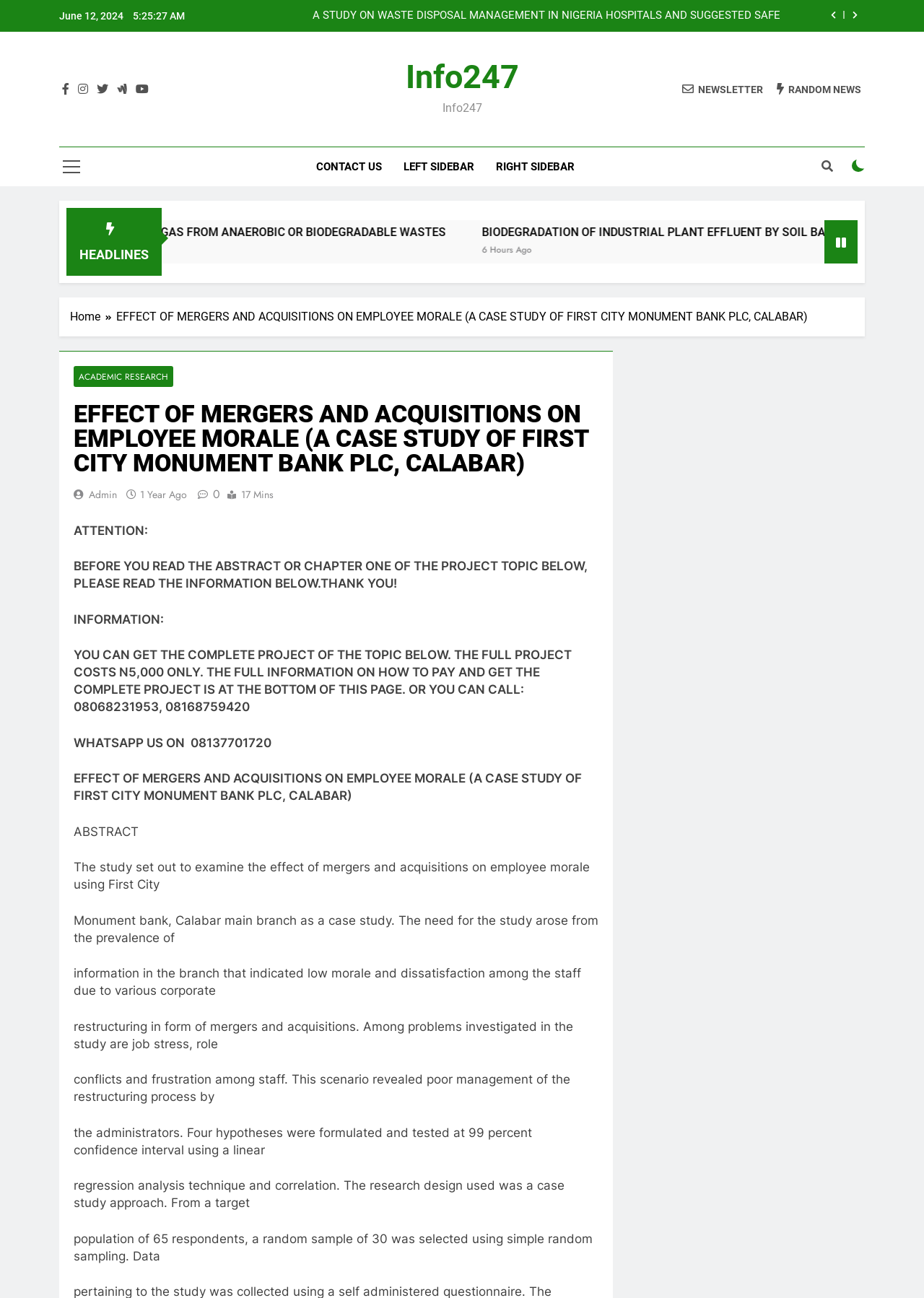Give a short answer using one word or phrase for the question:
How many respondents were selected for the study?

30